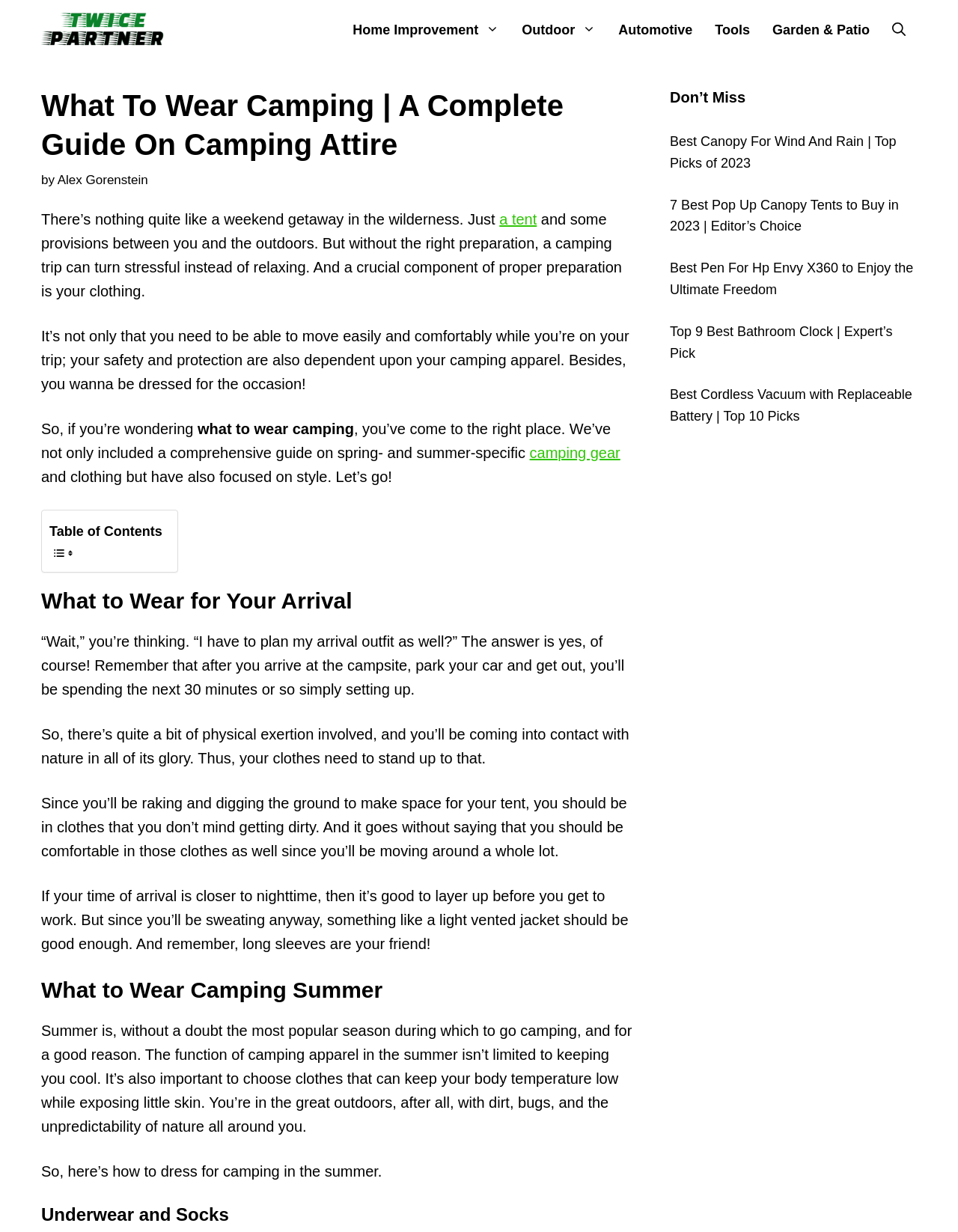What is the main purpose of camping apparel?
From the image, respond with a single word or phrase.

Safety and comfort